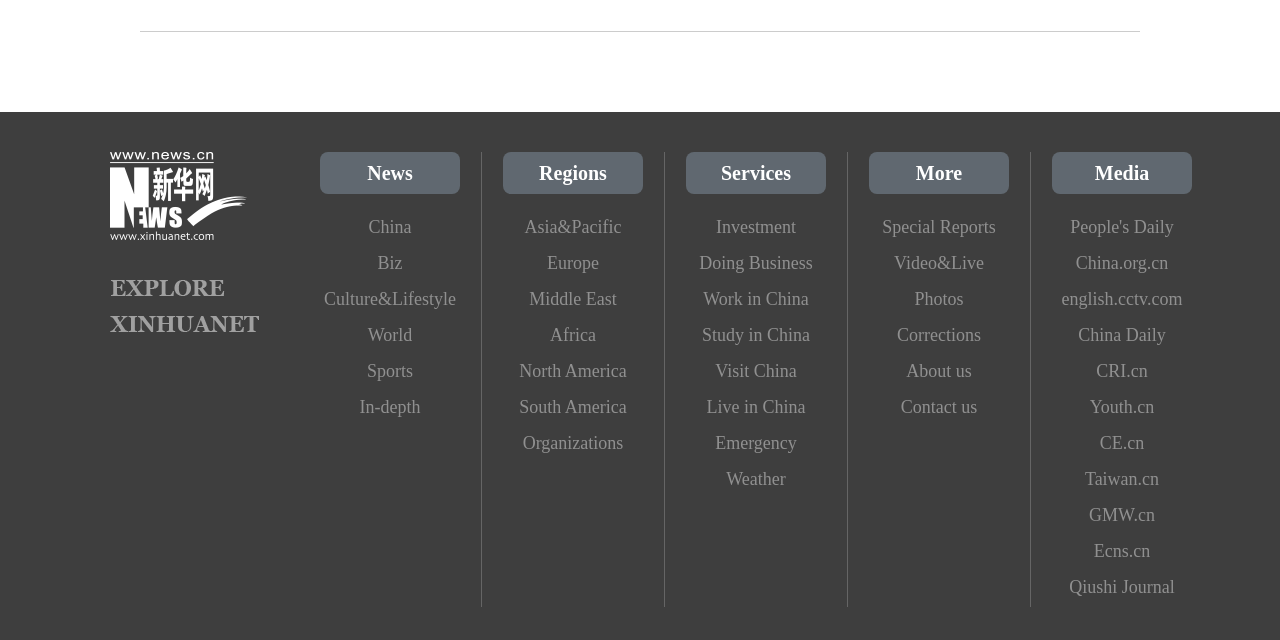Please indicate the bounding box coordinates for the clickable area to complete the following task: "Learn about investment in China". The coordinates should be specified as four float numbers between 0 and 1, i.e., [left, top, right, bottom].

[0.536, 0.327, 0.645, 0.383]